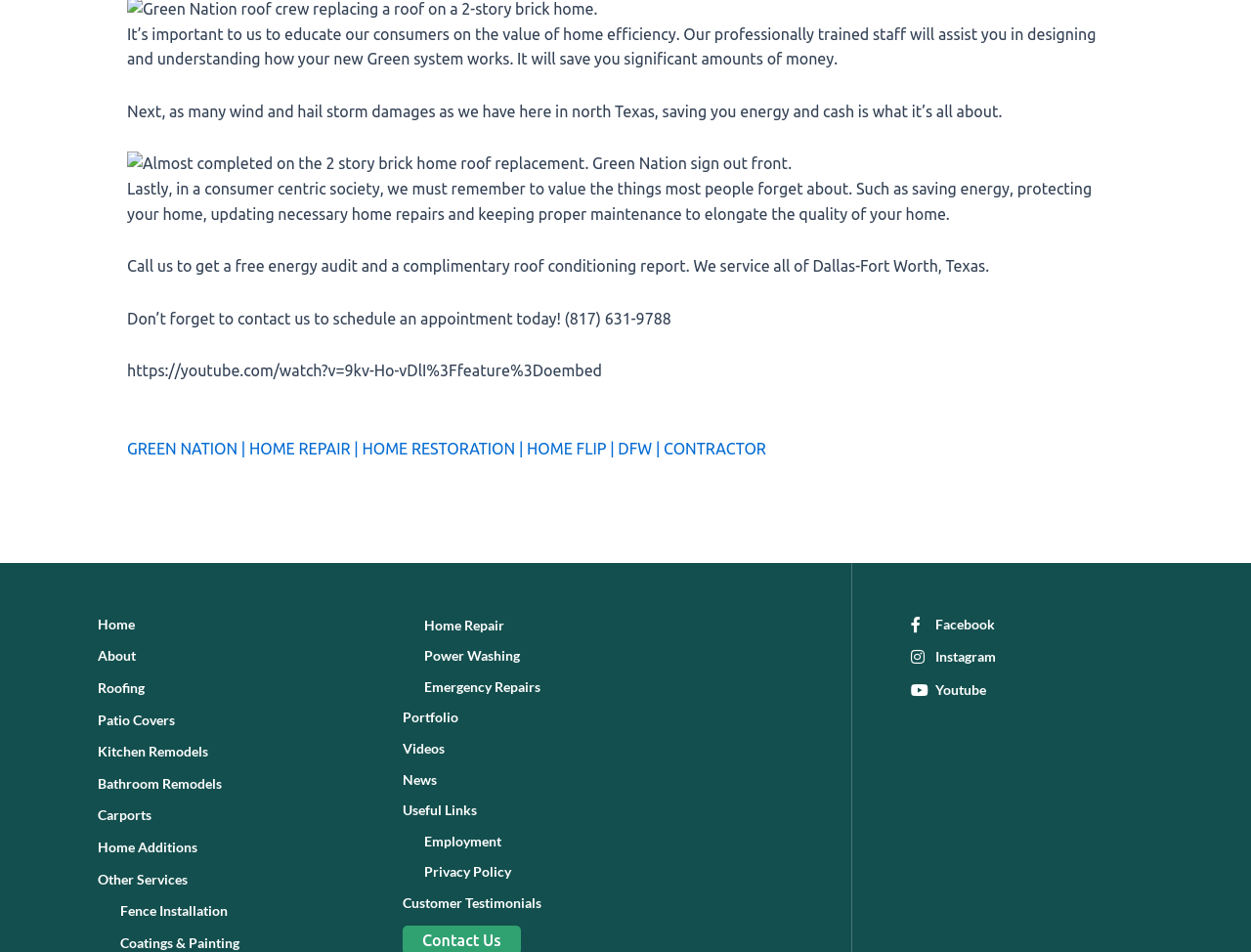Pinpoint the bounding box coordinates of the area that should be clicked to complete the following instruction: "Call the phone number for a free energy audit". The coordinates must be given as four float numbers between 0 and 1, i.e., [left, top, right, bottom].

[0.102, 0.325, 0.536, 0.344]